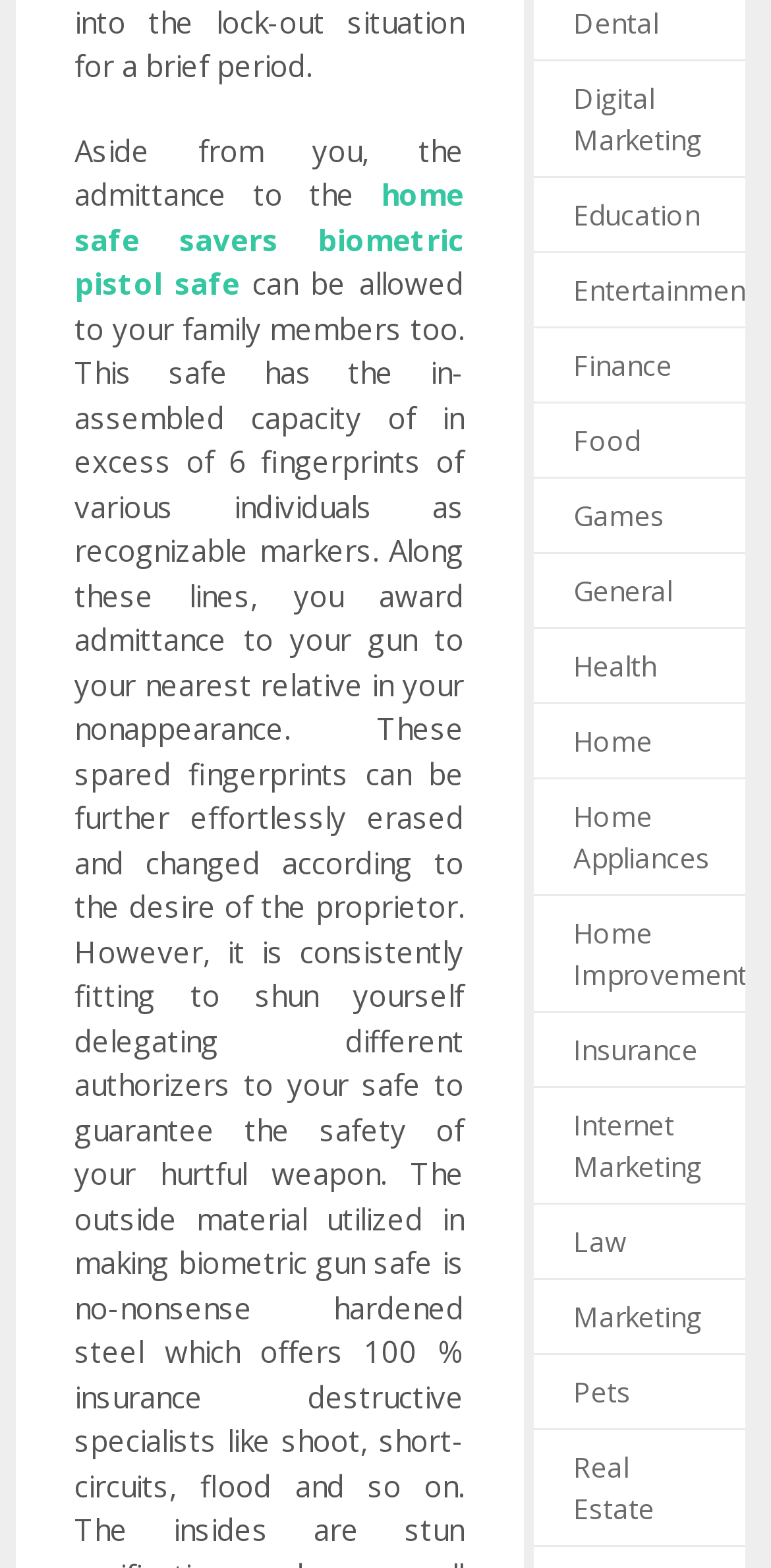Using the format (top-left x, top-left y, bottom-right x, bottom-right y), and given the element description, identify the bounding box coordinates within the screenshot: Digital Marketing

[0.743, 0.051, 0.91, 0.101]